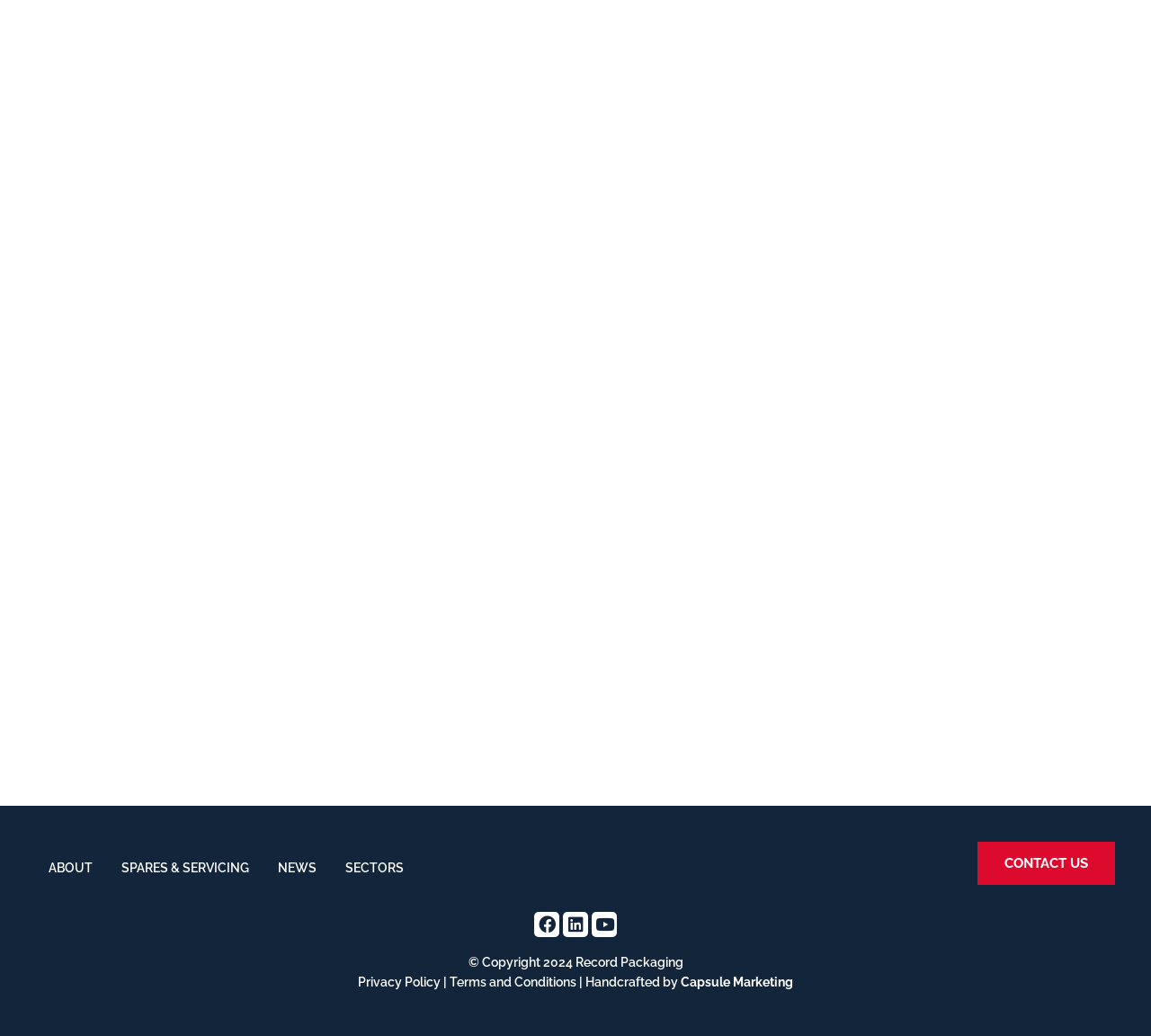Identify the bounding box for the described UI element: "Capsule Marketing".

[0.591, 0.941, 0.689, 0.955]